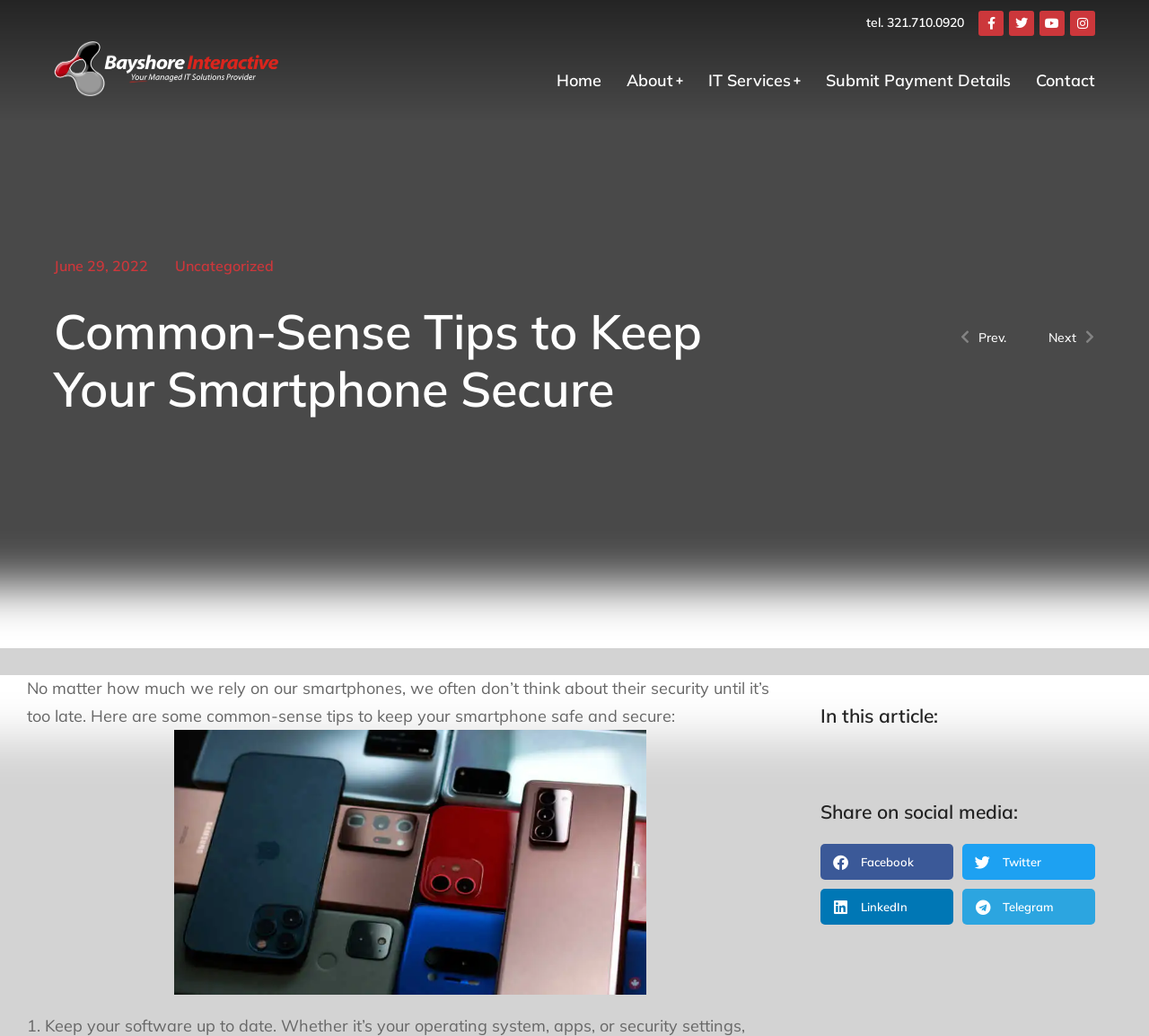Select the bounding box coordinates of the element I need to click to carry out the following instruction: "Go to the next page".

[0.894, 0.313, 0.952, 0.339]